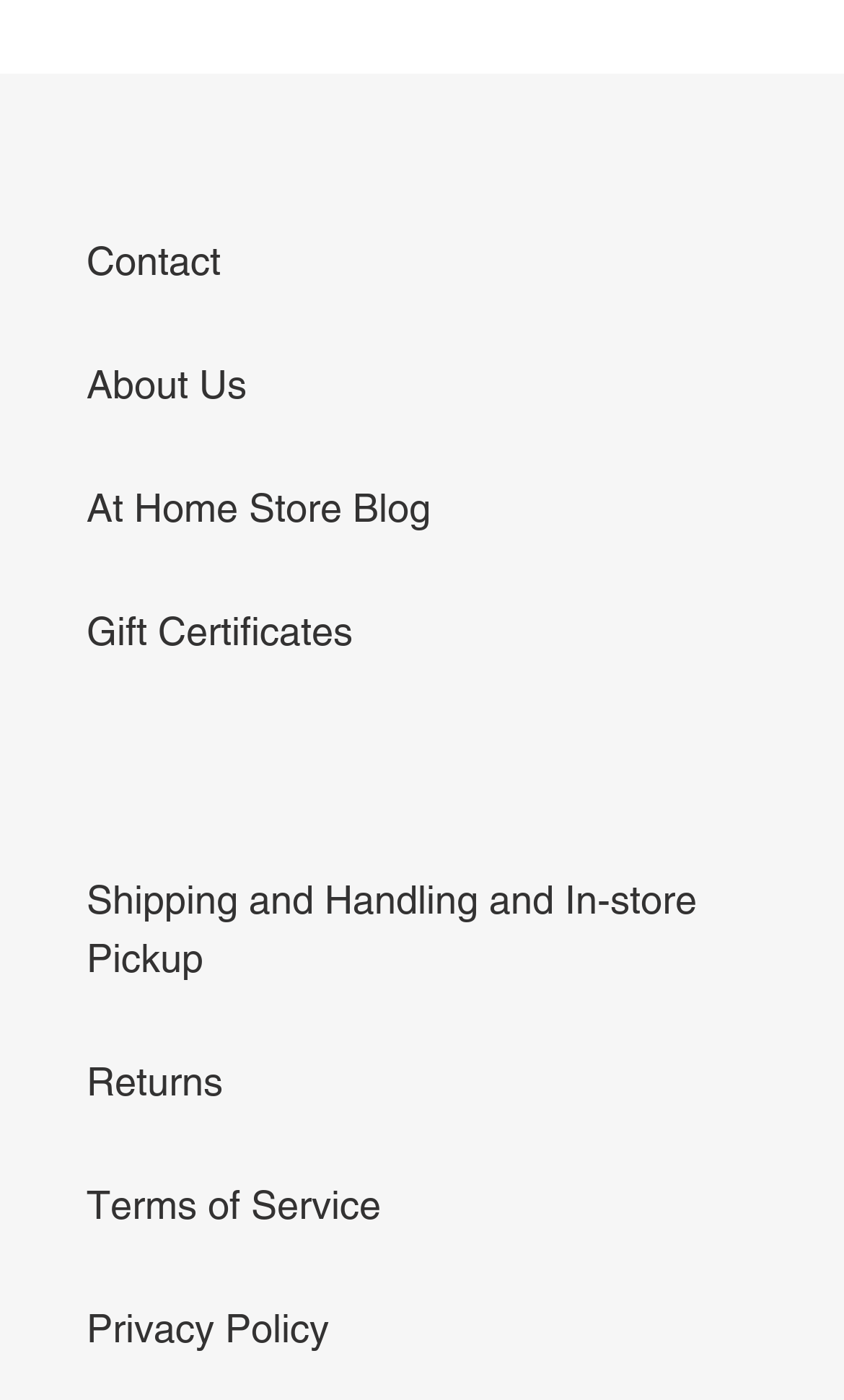Can you provide the bounding box coordinates for the element that should be clicked to implement the instruction: "go to contact page"?

[0.103, 0.17, 0.262, 0.202]